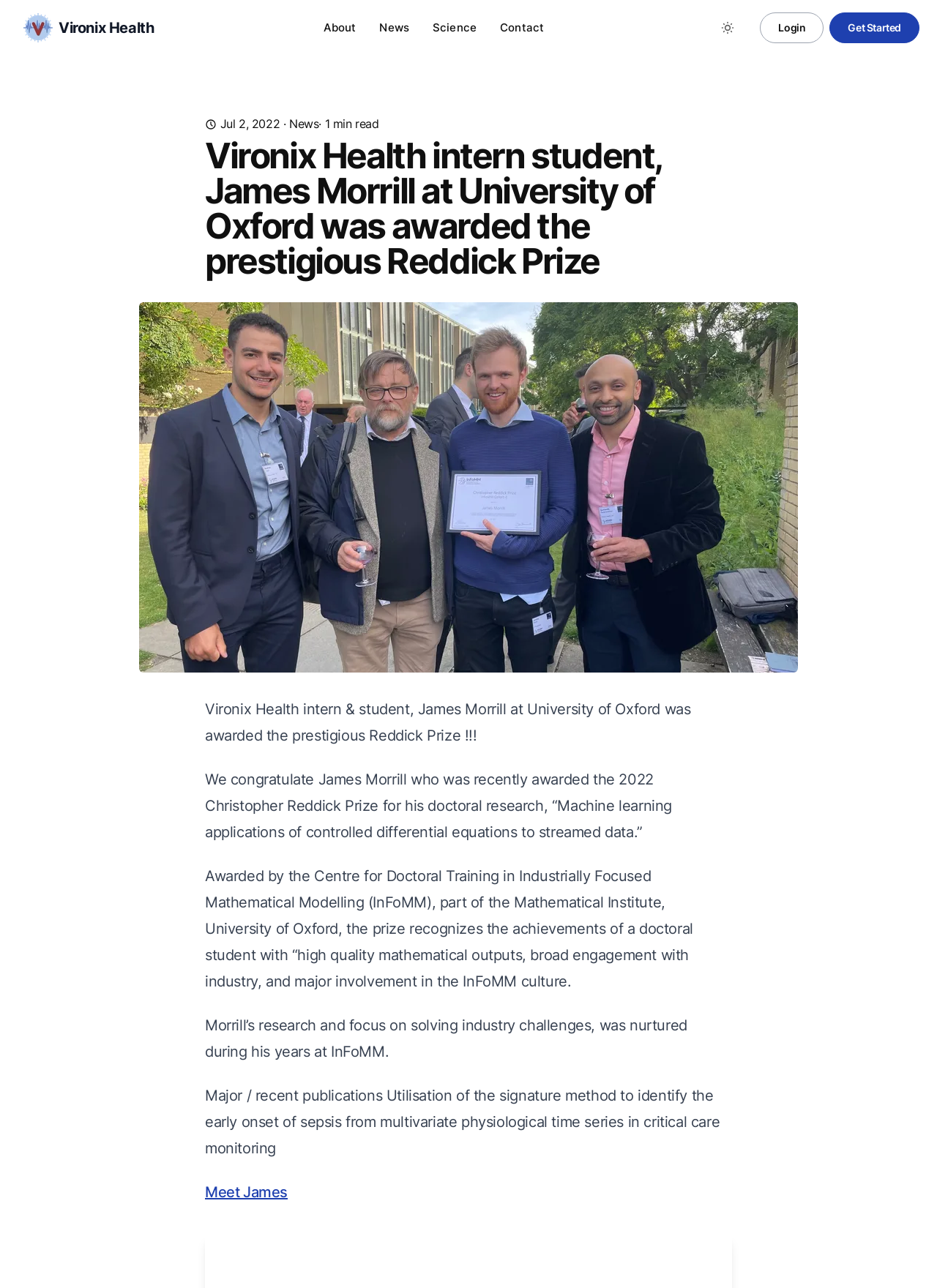Please pinpoint the bounding box coordinates for the region I should click to adhere to this instruction: "Login to the platform".

[0.811, 0.01, 0.879, 0.034]